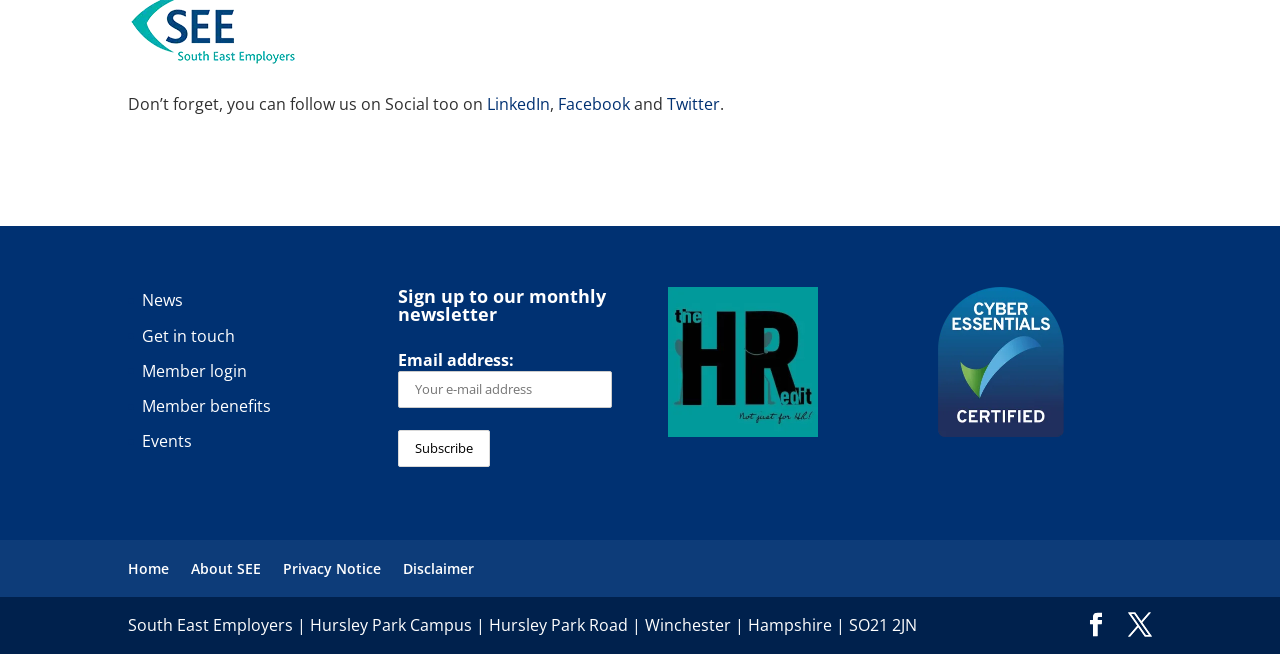Identify the bounding box coordinates for the region to click in order to carry out this instruction: "Go to the News page". Provide the coordinates using four float numbers between 0 and 1, formatted as [left, top, right, bottom].

[0.111, 0.442, 0.143, 0.476]